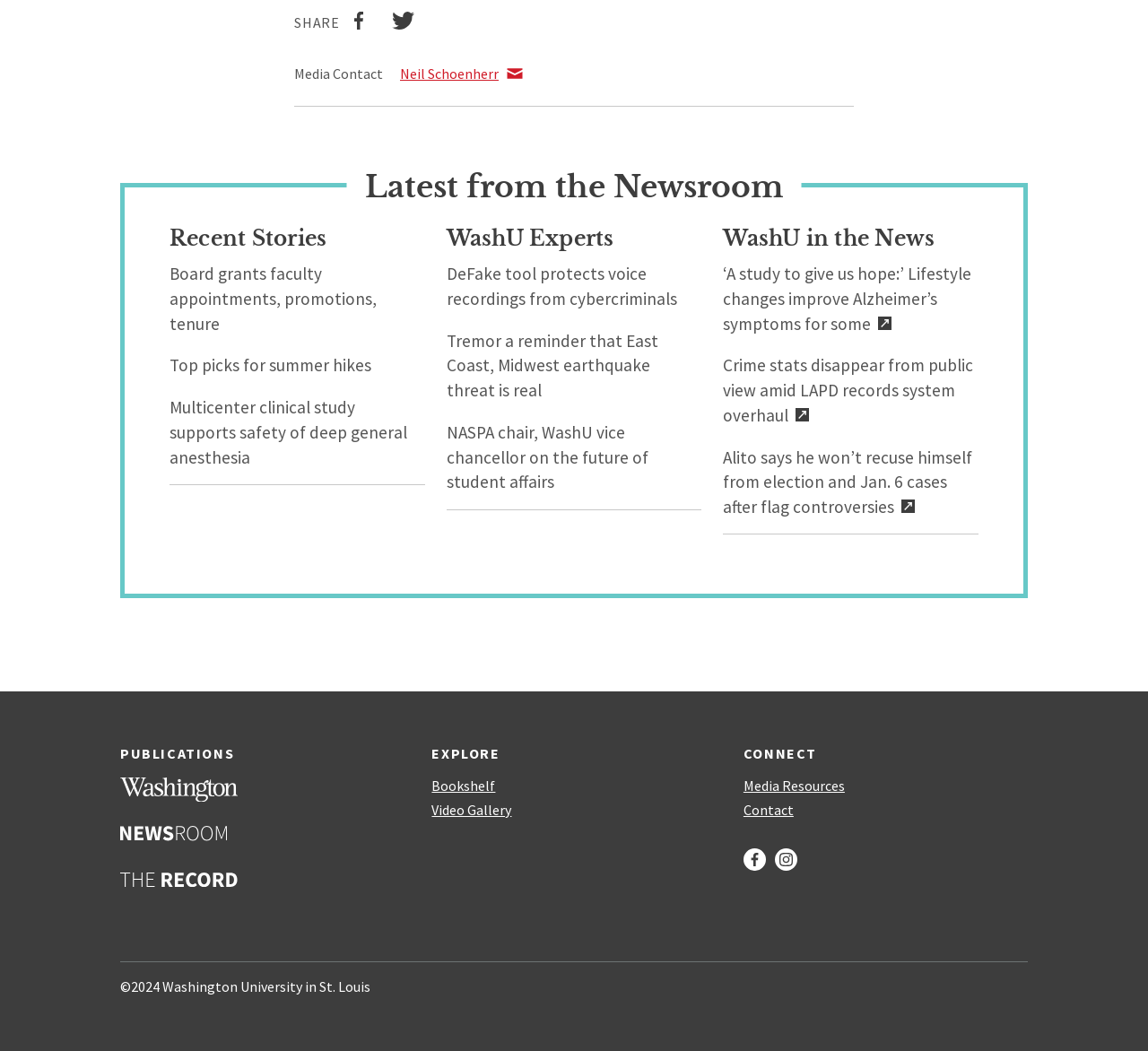Find the bounding box coordinates for the area that must be clicked to perform this action: "Visit the Muslim Central website".

None